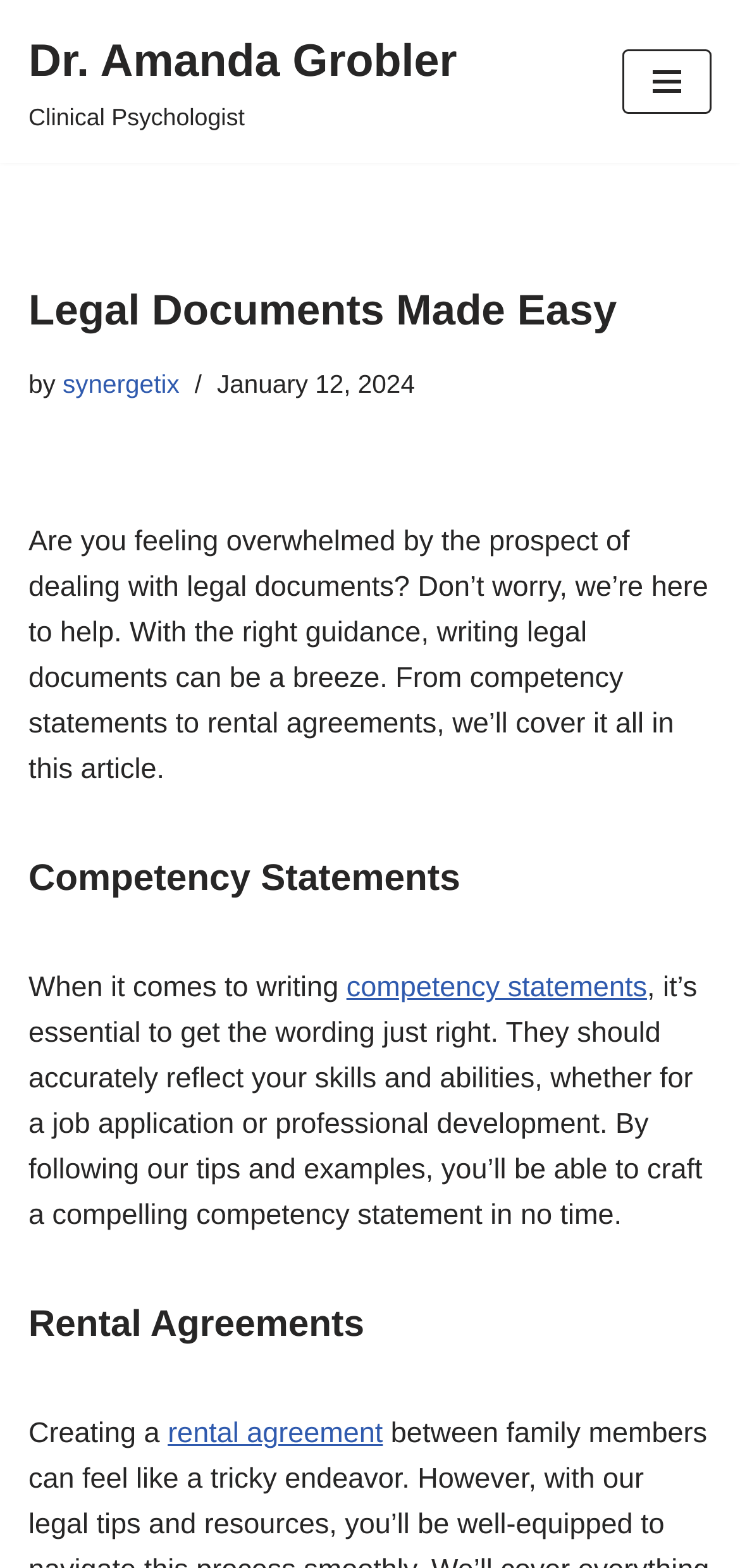How many links are there in the navigation menu?
Use the information from the screenshot to give a comprehensive response to the question.

The navigation menu contains 4 links. These links are 'Legal Documents Made Easy', 'by', 'synergetix', and the time element which contains the date 'January 12, 2024'.